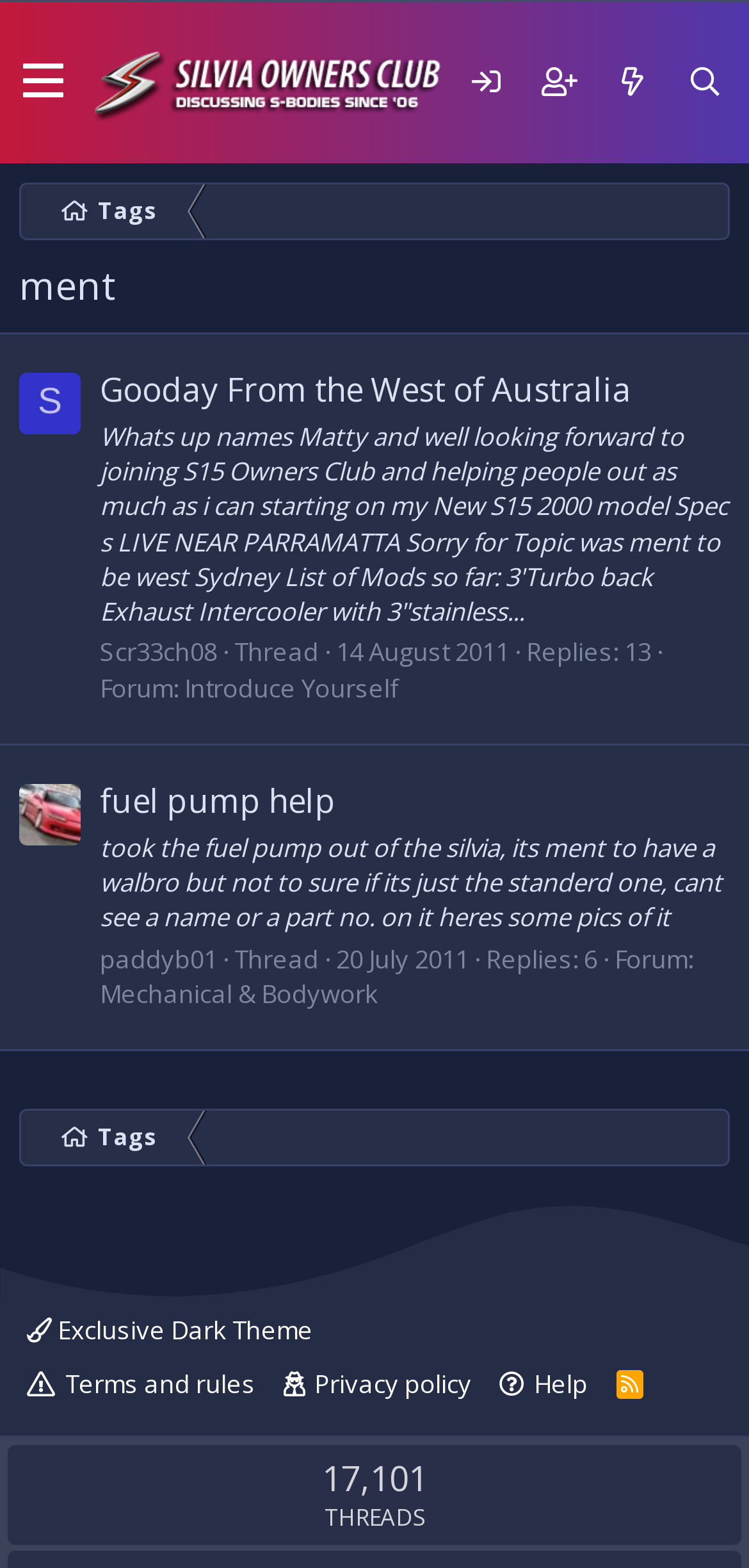Can you find the bounding box coordinates for the element to click on to achieve the instruction: "Search for something"?

[0.892, 0.009, 0.99, 0.096]